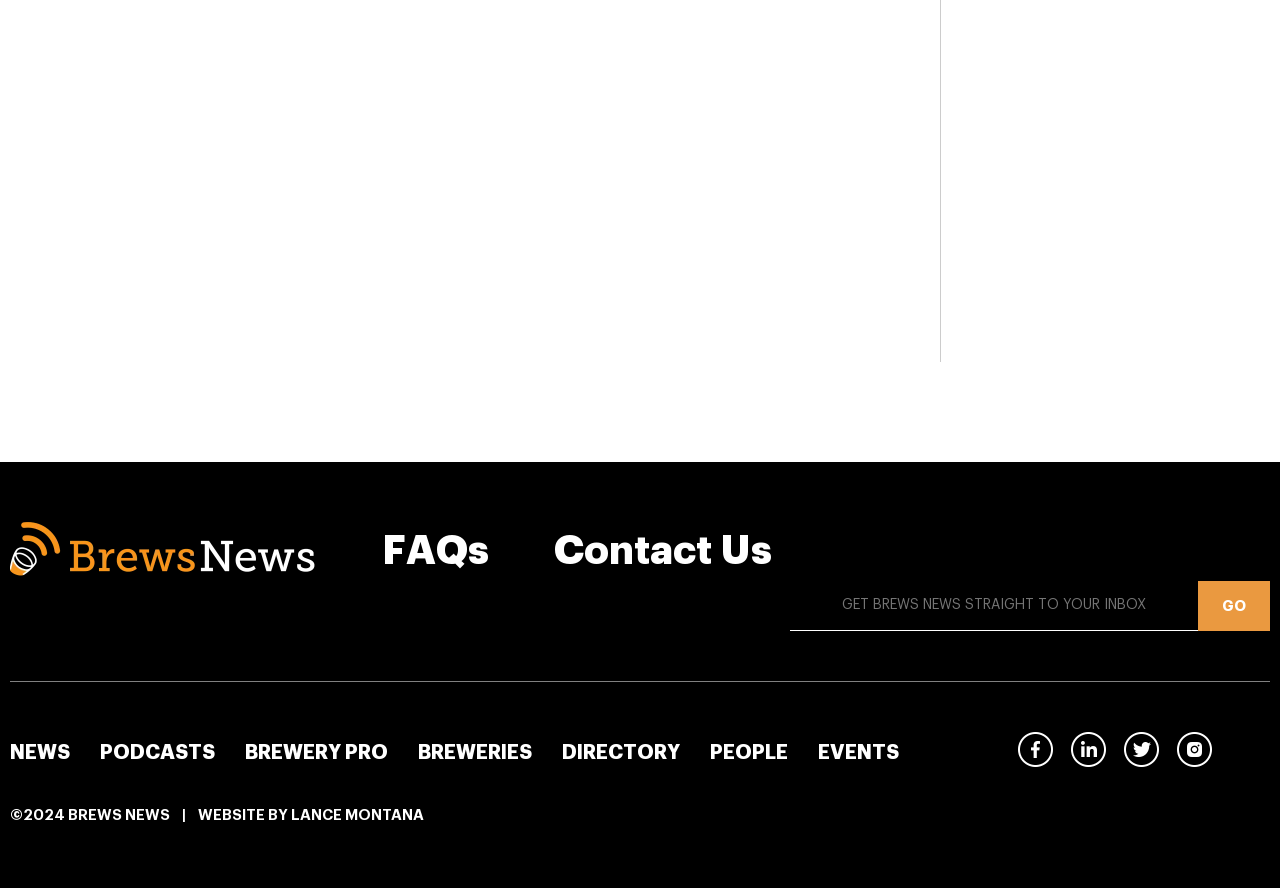Please specify the bounding box coordinates of the region to click in order to perform the following instruction: "Visit BREWS NEWS on Facebook".

[0.795, 0.824, 0.823, 0.863]